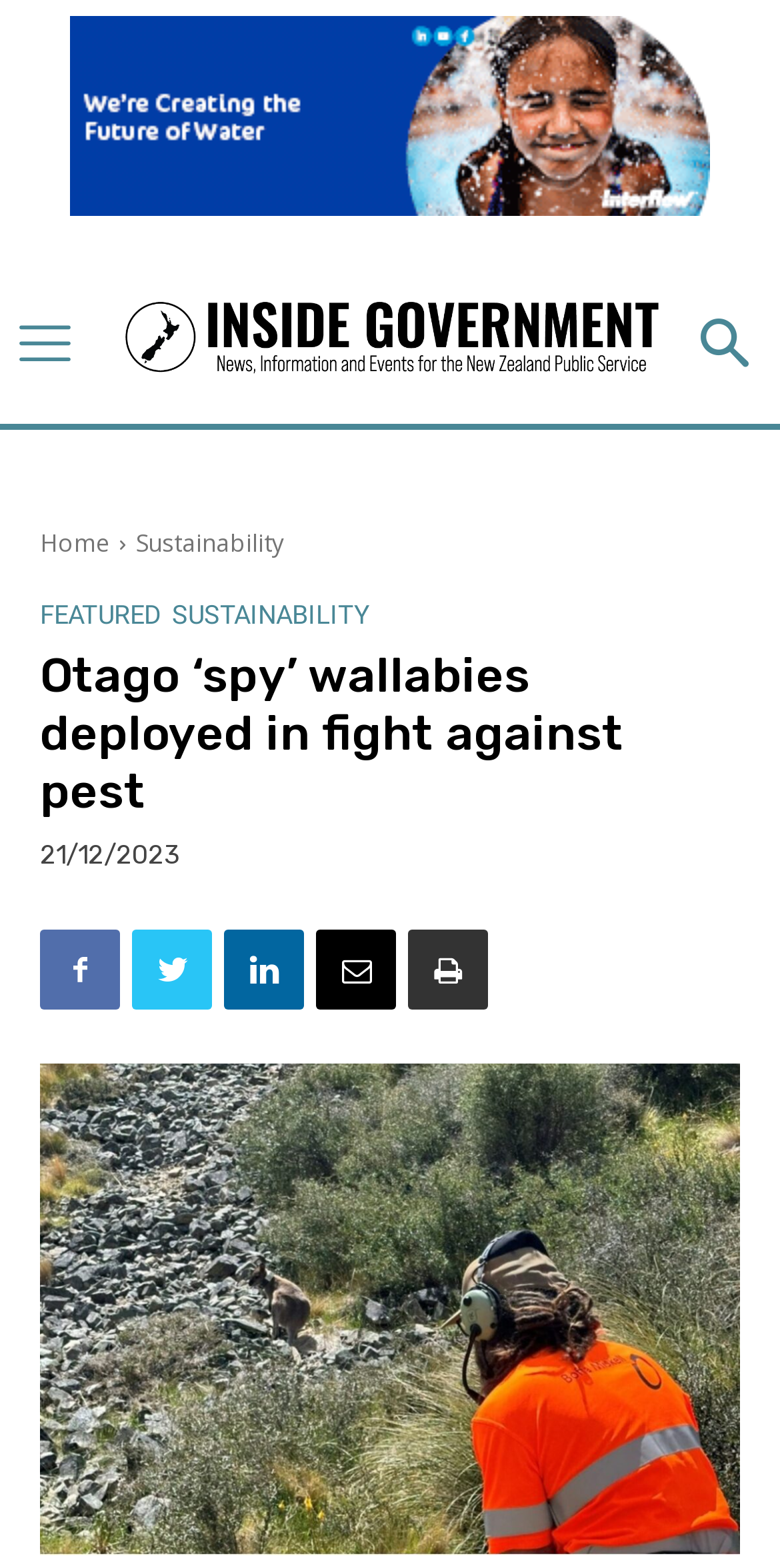Kindly provide the bounding box coordinates of the section you need to click on to fulfill the given instruction: "Click the logo".

[0.248, 0.177, 0.757, 0.25]